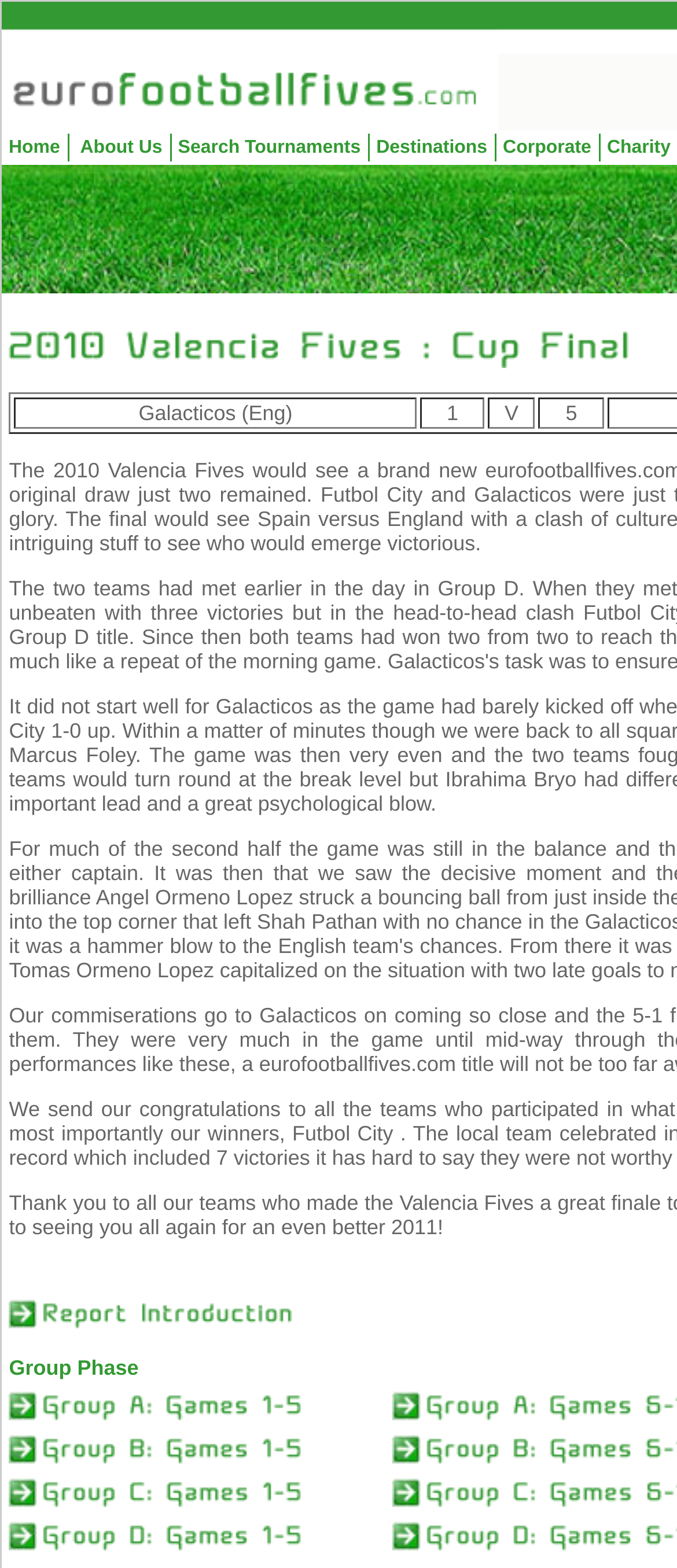Create a detailed description of the webpage's content and layout.

The webpage is about the Valencia 5-a-side Football Tournament Cup Final Report. At the top, there is a large image spanning almost the entire width of the page. Below the image, there is a navigation menu with 7 tabs: Home, About Us, Search Tournaments, Destinations, Corporate, and Charity. Each tab is a link and is positioned horizontally next to each other, taking up the full width of the page.

Below the navigation menu, there is a grid with 4 columns and multiple rows. The grid cells contain text and images, with some cells having links. The text in the grid cells appears to be related to the football tournament, with team names, scores, and other relevant information.

On the right side of the page, there are 4 small images, each with a link, positioned vertically on top of each other. These images seem to be related to sponsors or partners of the tournament.

Overall, the webpage has a simple and organized layout, with a clear focus on presenting information about the Valencia 5-a-side Football Tournament Cup Final Report.